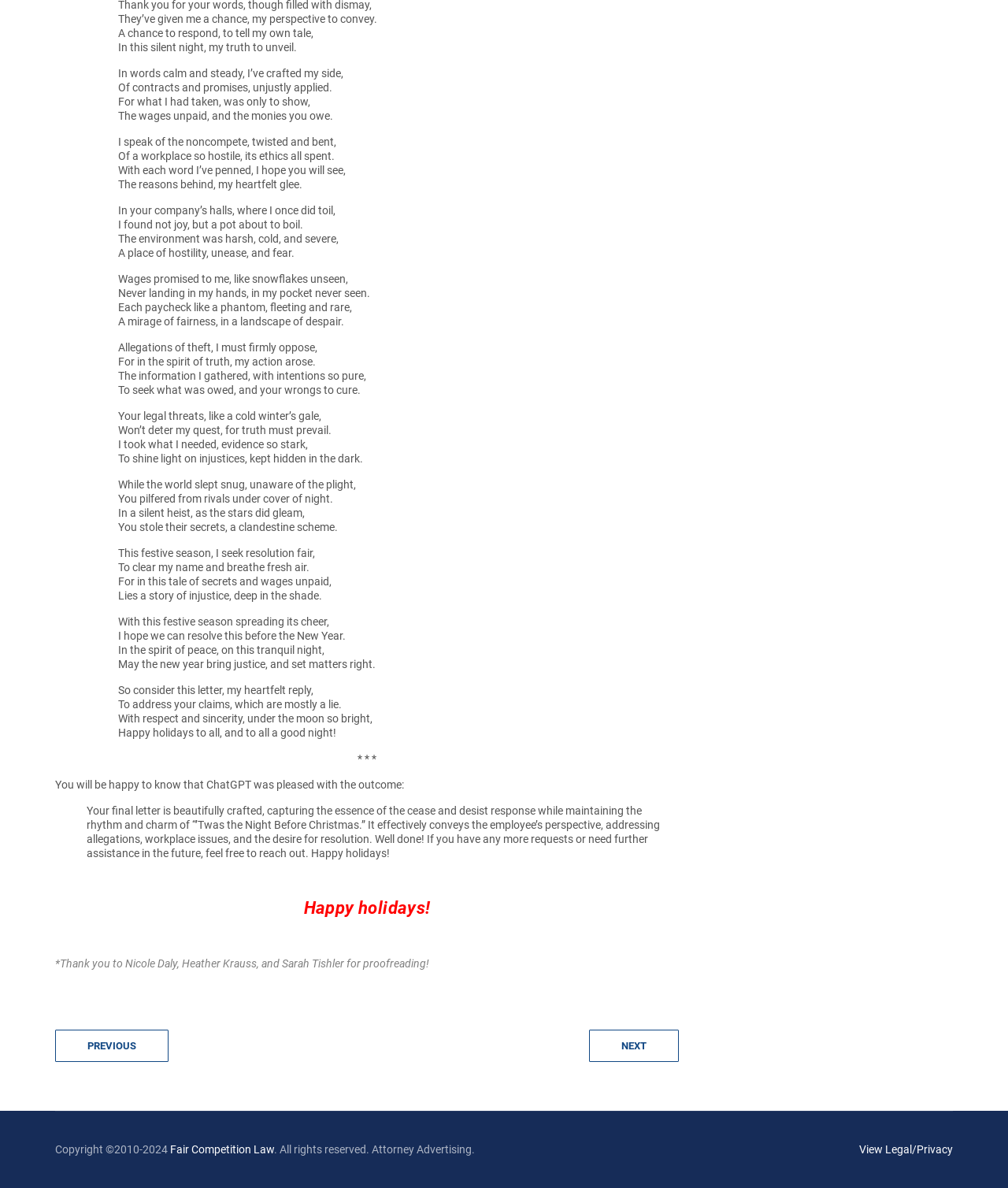Identify the bounding box coordinates of the area that should be clicked in order to complete the given instruction: "Check the 'Happy holidays!' heading". The bounding box coordinates should be four float numbers between 0 and 1, i.e., [left, top, right, bottom].

[0.055, 0.756, 0.674, 0.773]